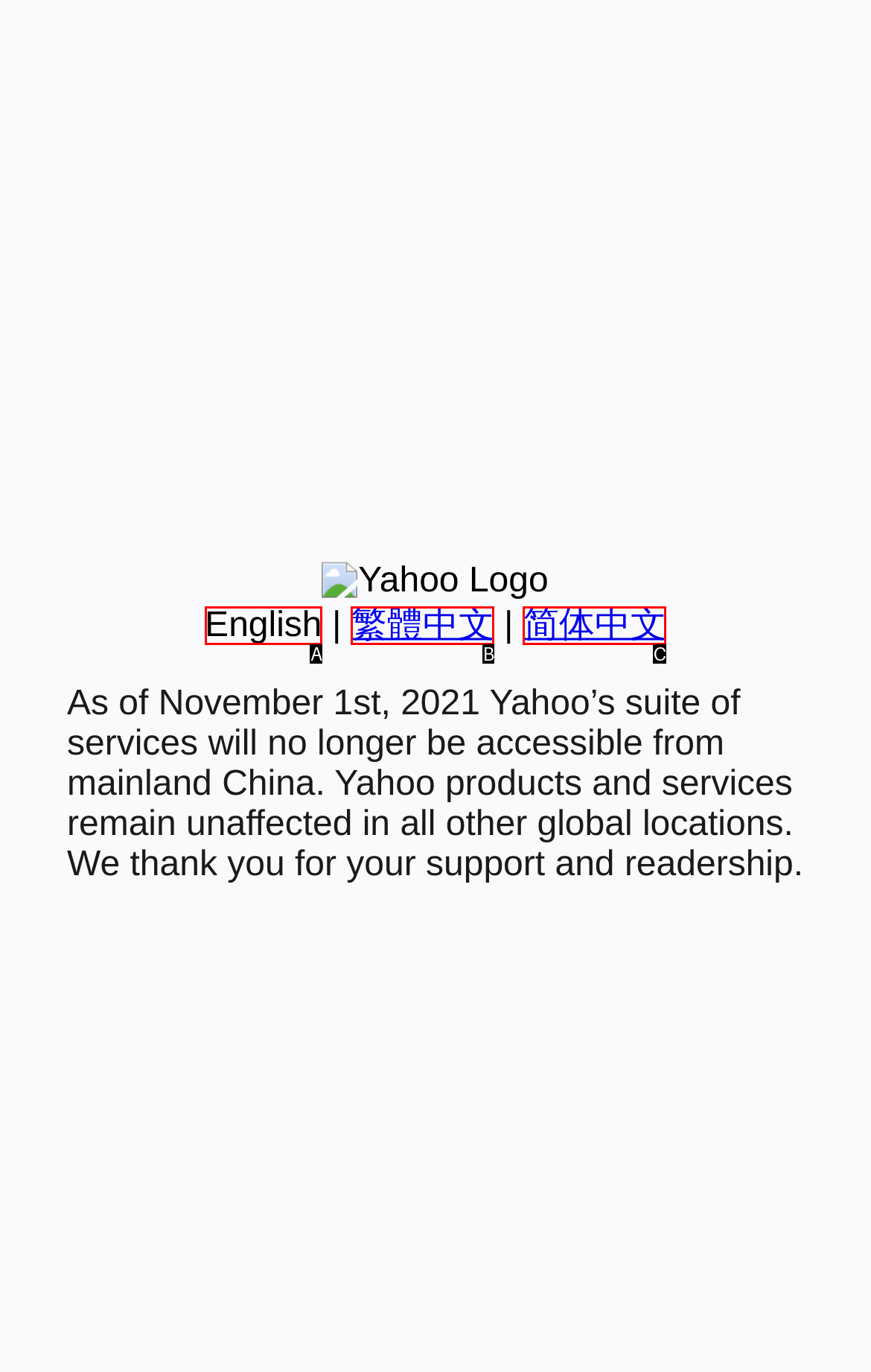Given the element description: English
Pick the letter of the correct option from the list.

A